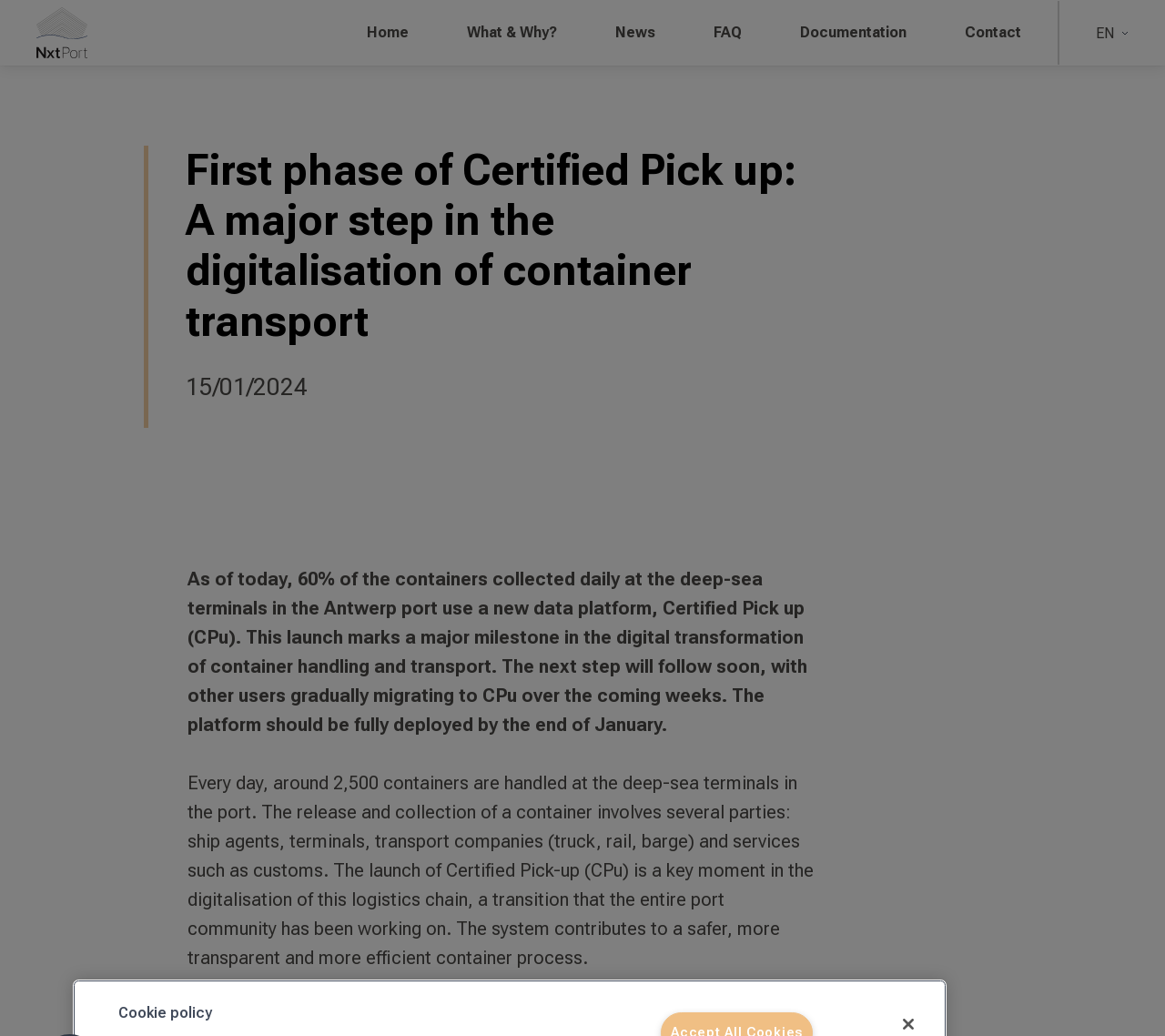Based on the image, give a detailed response to the question: What is the date mentioned in the article?

The date mentioned in the article is obtained from the StaticText element with the text '15/01/2024' located at coordinates [0.159, 0.36, 0.264, 0.386].